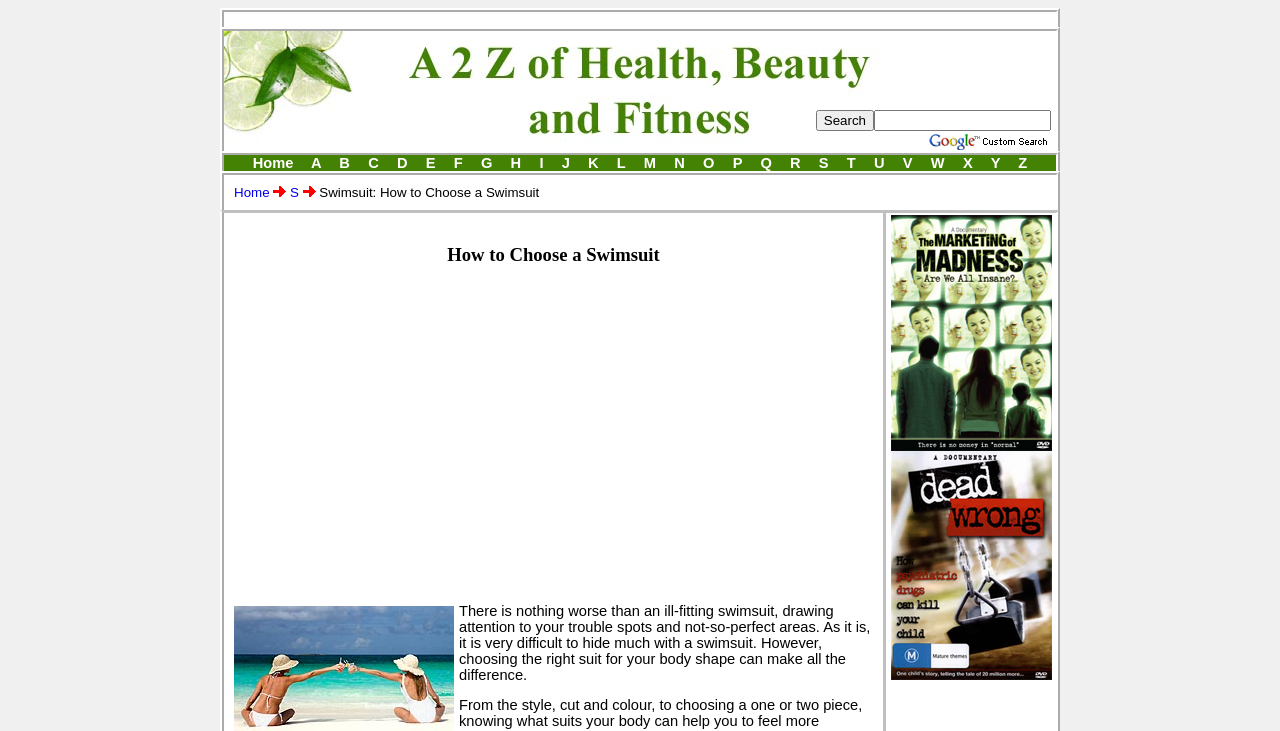Locate the bounding box coordinates of the clickable region to complete the following instruction: "Click on the Advertisement."

[0.216, 0.016, 0.784, 0.037]